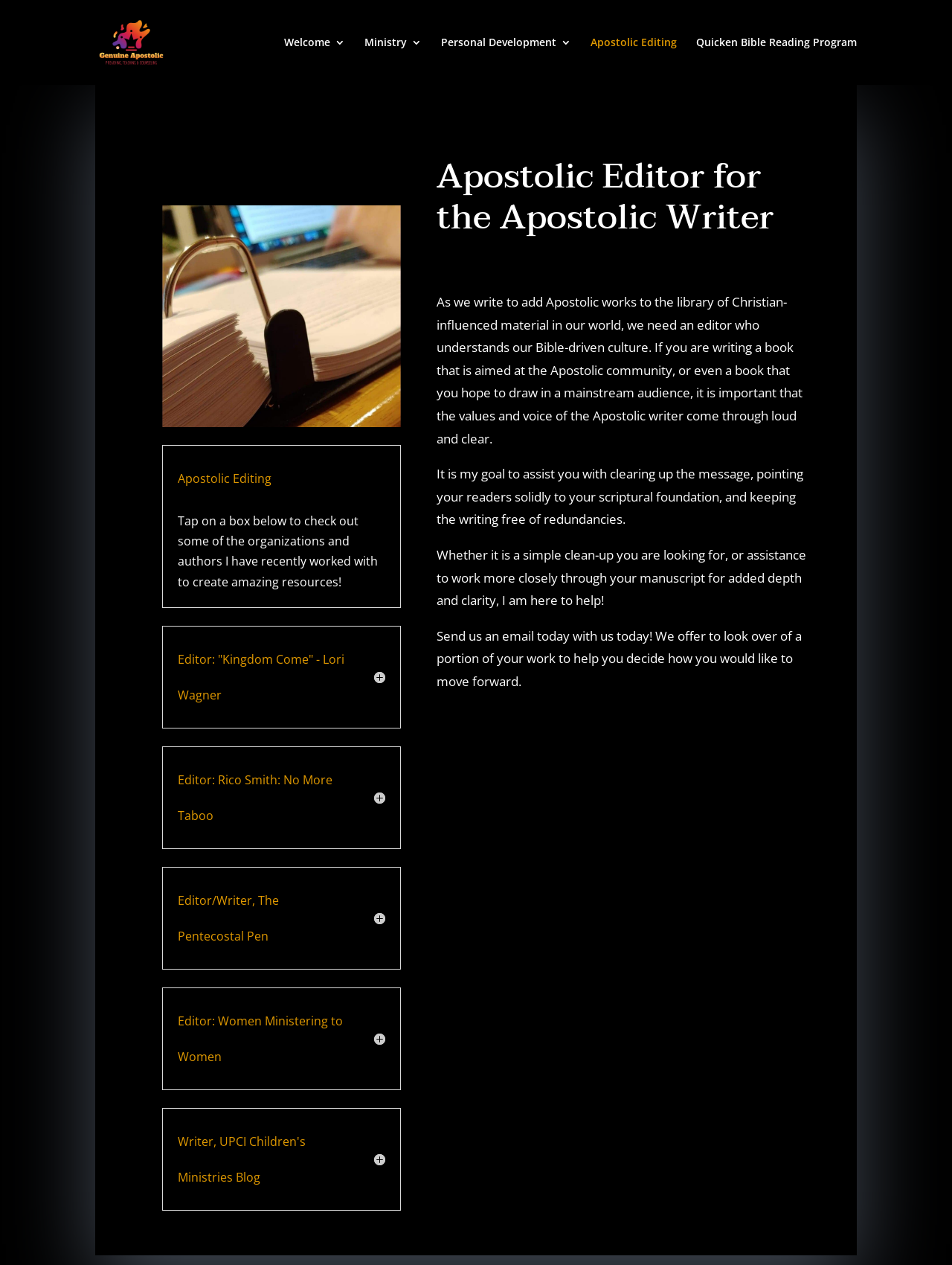Please identify the bounding box coordinates of the clickable element to fulfill the following instruction: "Search for something". The coordinates should be four float numbers between 0 and 1, i.e., [left, top, right, bottom].

[0.1, 0.0, 0.9, 0.001]